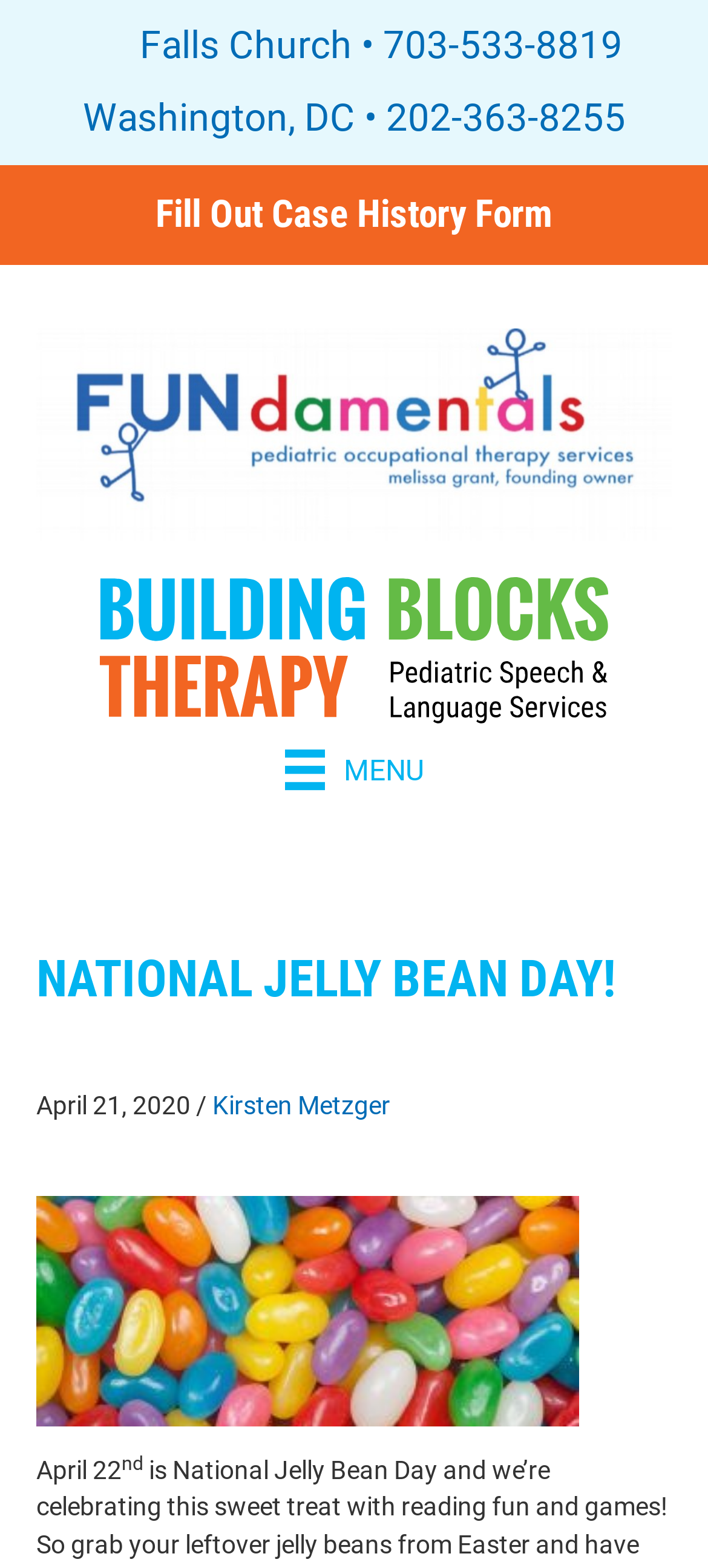From the details in the image, provide a thorough response to the question: What is the phone number for Falls Church?

I found the phone number by looking at the top section of the webpage, where the location and contact information are listed. The phone number is listed next to 'Falls Church'.